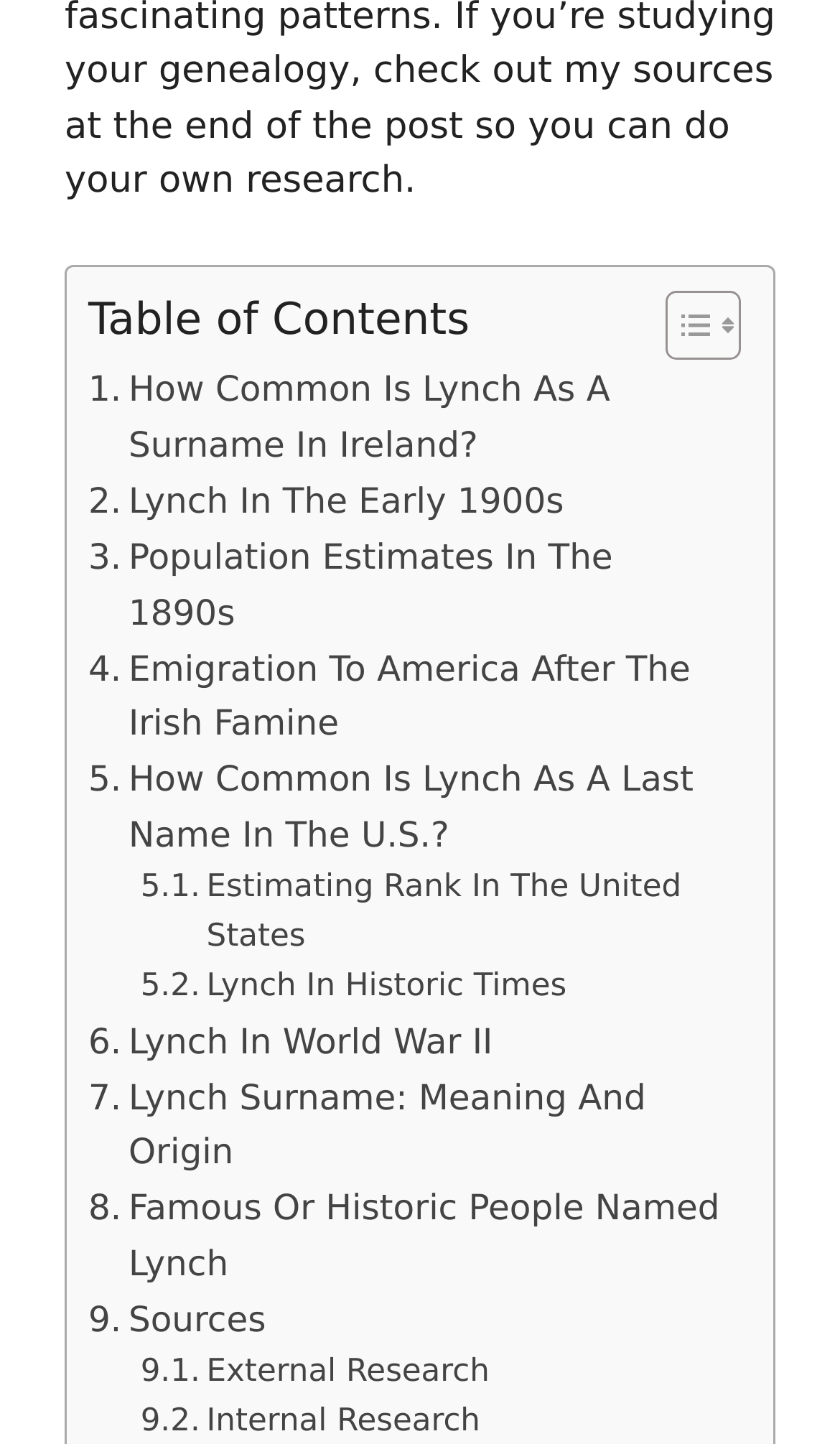Bounding box coordinates must be specified in the format (top-left x, top-left y, bottom-right x, bottom-right y). All values should be floating point numbers between 0 and 1. What are the bounding box coordinates of the UI element described as: Lynch Surname: Meaning And Origin

[0.105, 0.741, 0.869, 0.818]